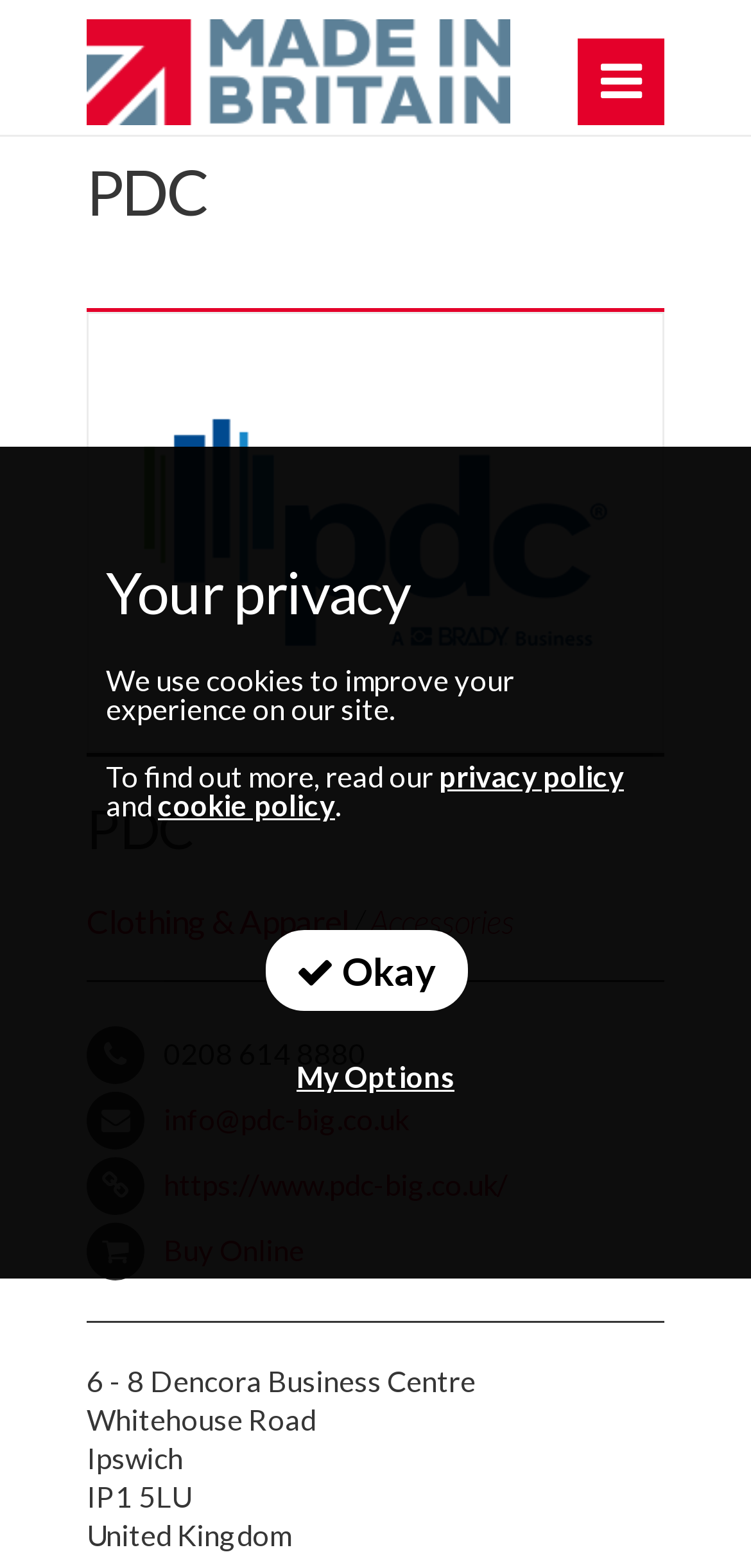Please find the bounding box coordinates of the element that needs to be clicked to perform the following instruction: "Visit the Facebook page". The bounding box coordinates should be four float numbers between 0 and 1, represented as [left, top, right, bottom].

None